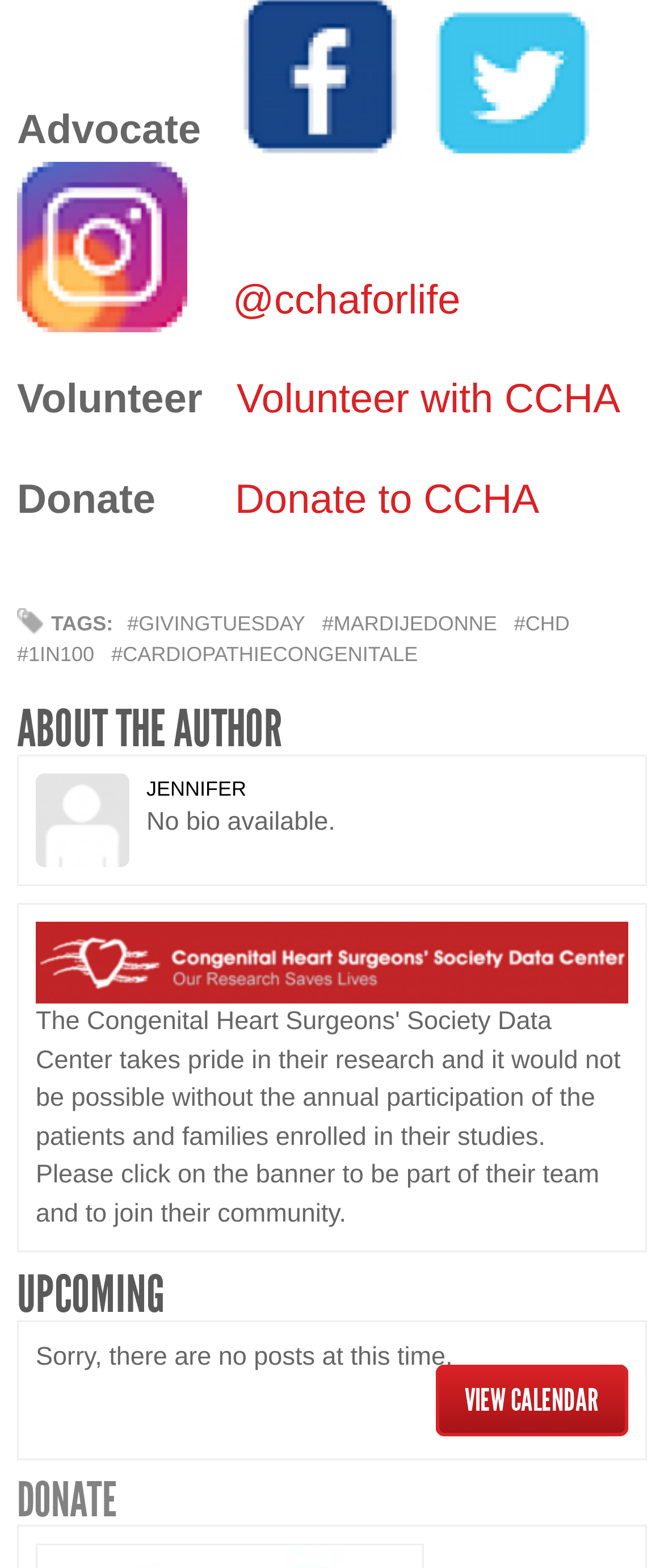Locate the bounding box coordinates of the area that needs to be clicked to fulfill the following instruction: "View CCHA on Facebook". The coordinates should be in the format of four float numbers between 0 and 1, namely [left, top, right, bottom].

[0.354, 0.068, 0.61, 0.097]